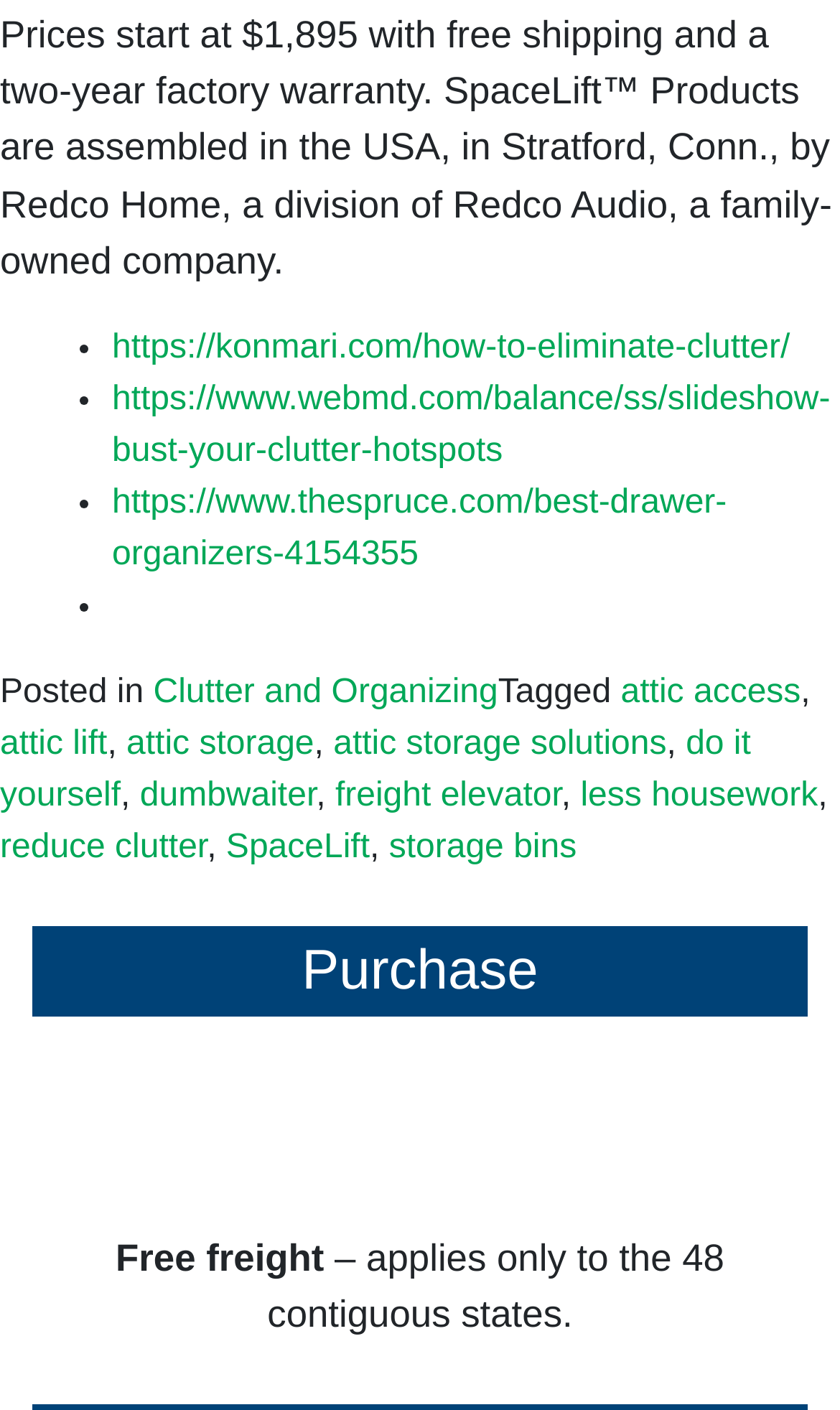Using the webpage screenshot, locate the HTML element that fits the following description and provide its bounding box: "dumbwaiter".

[0.166, 0.552, 0.376, 0.578]